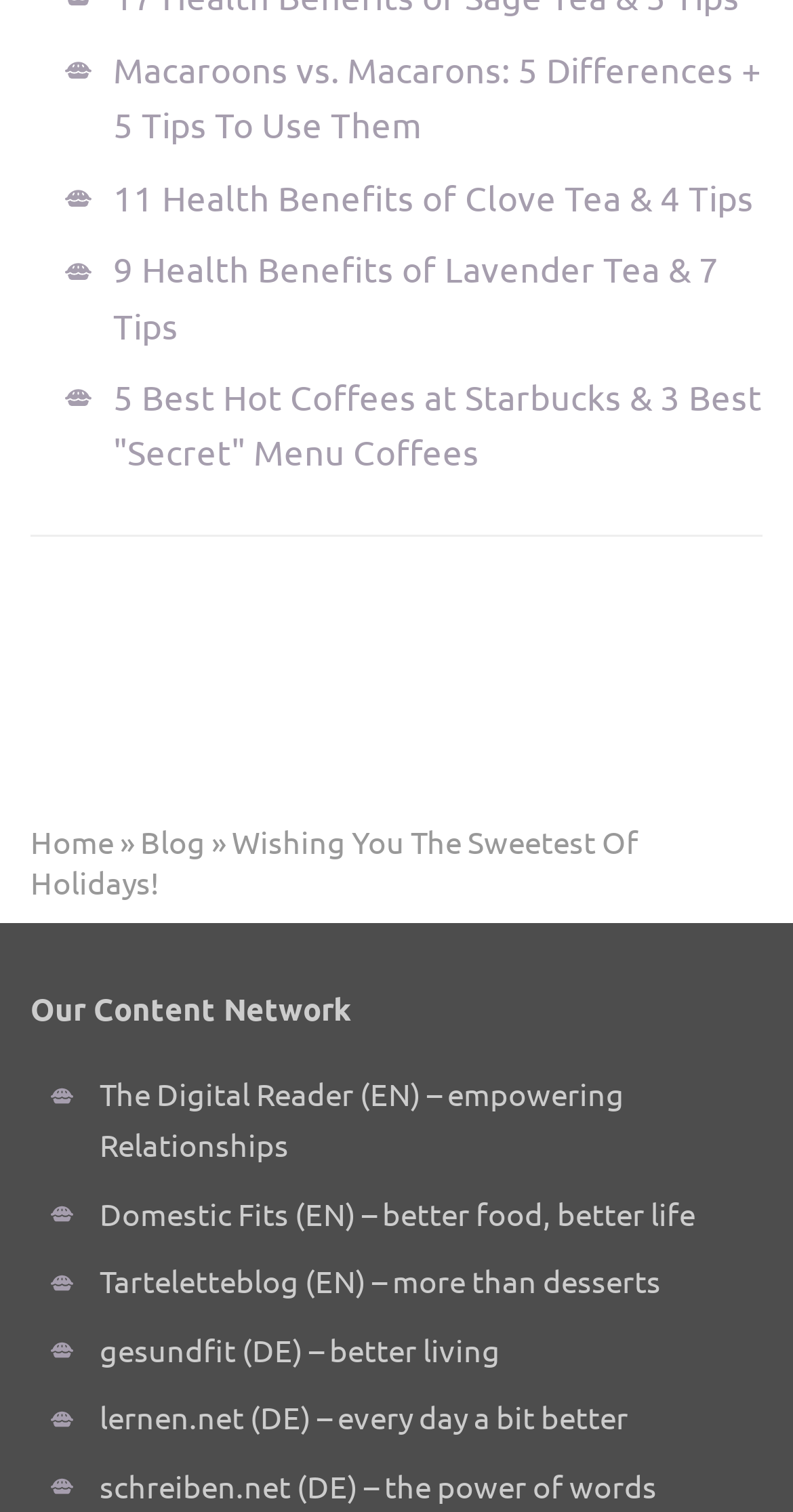Please identify the bounding box coordinates of the area I need to click to accomplish the following instruction: "Read the 'Wishing You The Sweetest Of Holidays!' message".

[0.038, 0.543, 0.805, 0.595]